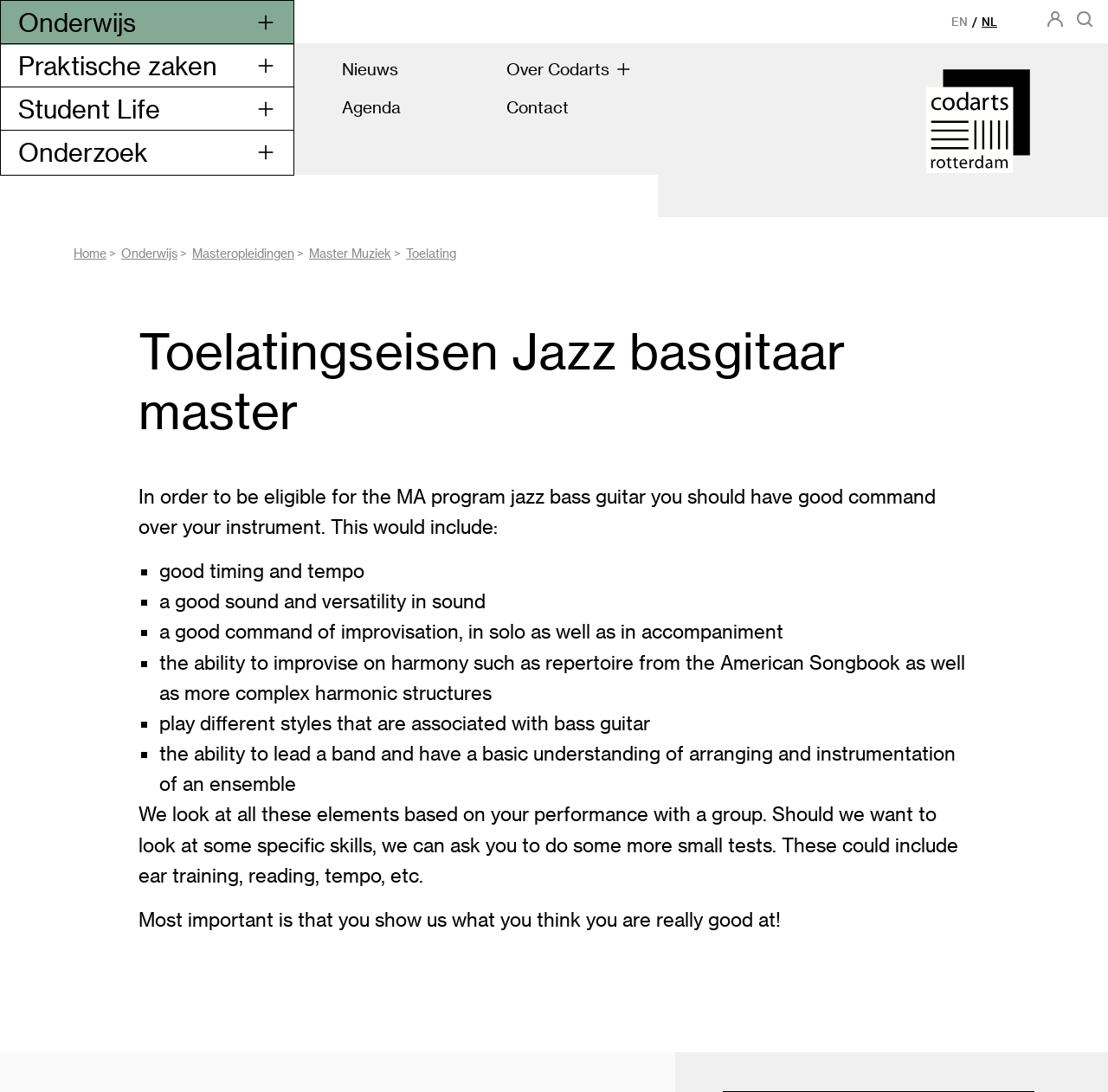Can you find the bounding box coordinates for the element to click on to achieve the instruction: "Click on the 'Master Muziek' link"?

[0.279, 0.225, 0.353, 0.239]